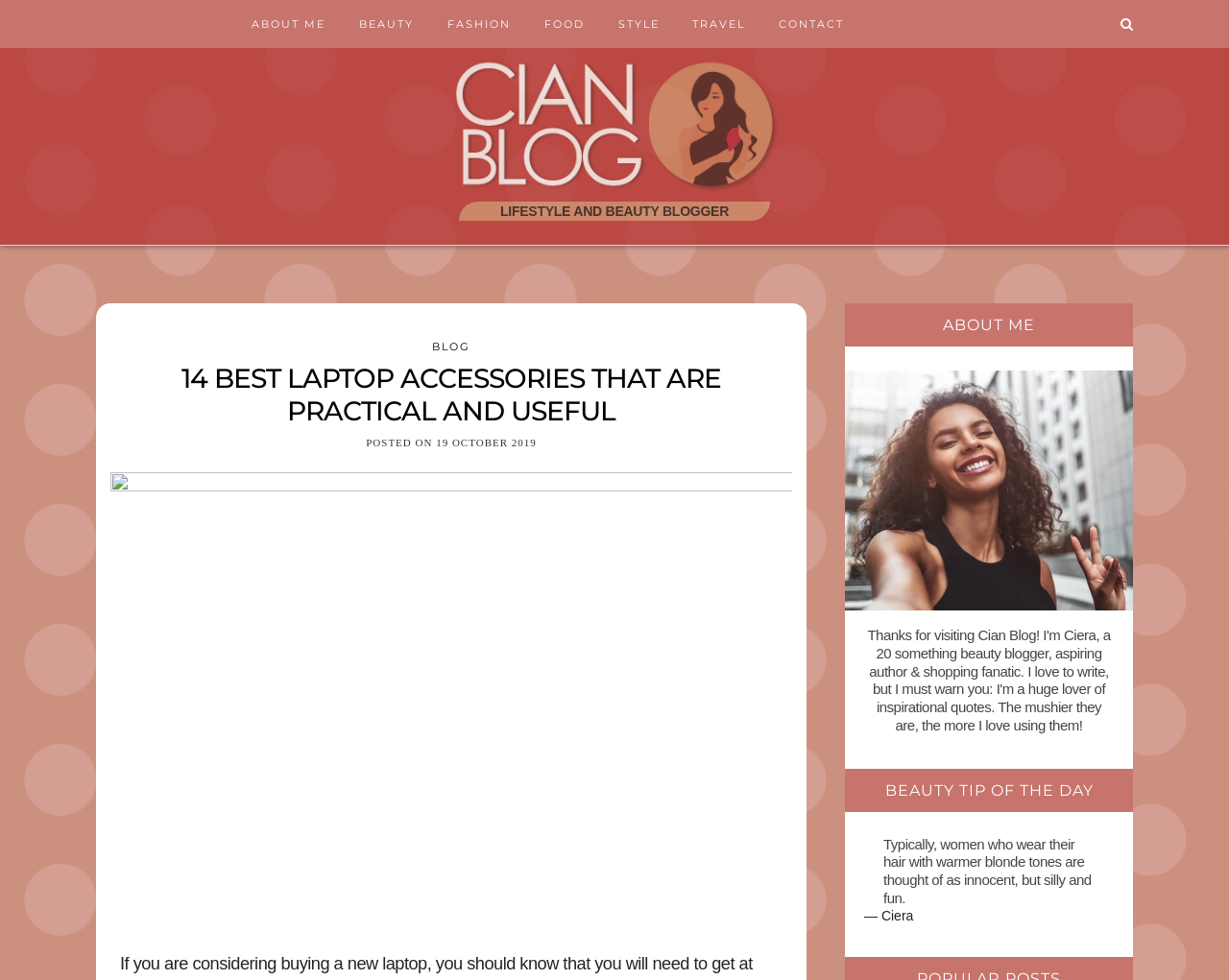Please locate the bounding box coordinates of the region I need to click to follow this instruction: "read the blog post".

[0.145, 0.37, 0.589, 0.436]